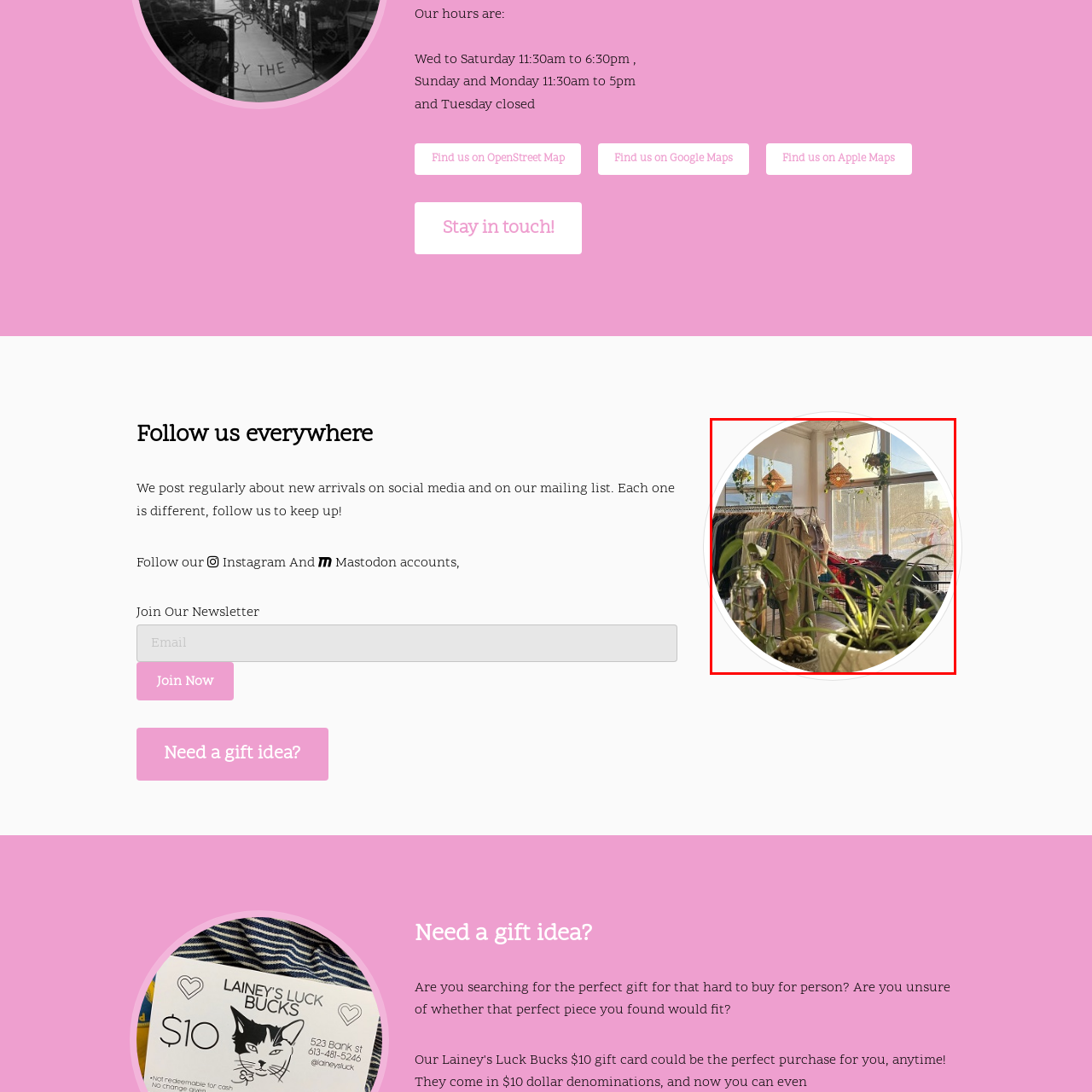Look at the area highlighted in the red box, What type of lighting is used in the boutique? Please provide an answer in a single word or phrase.

Pendant lights